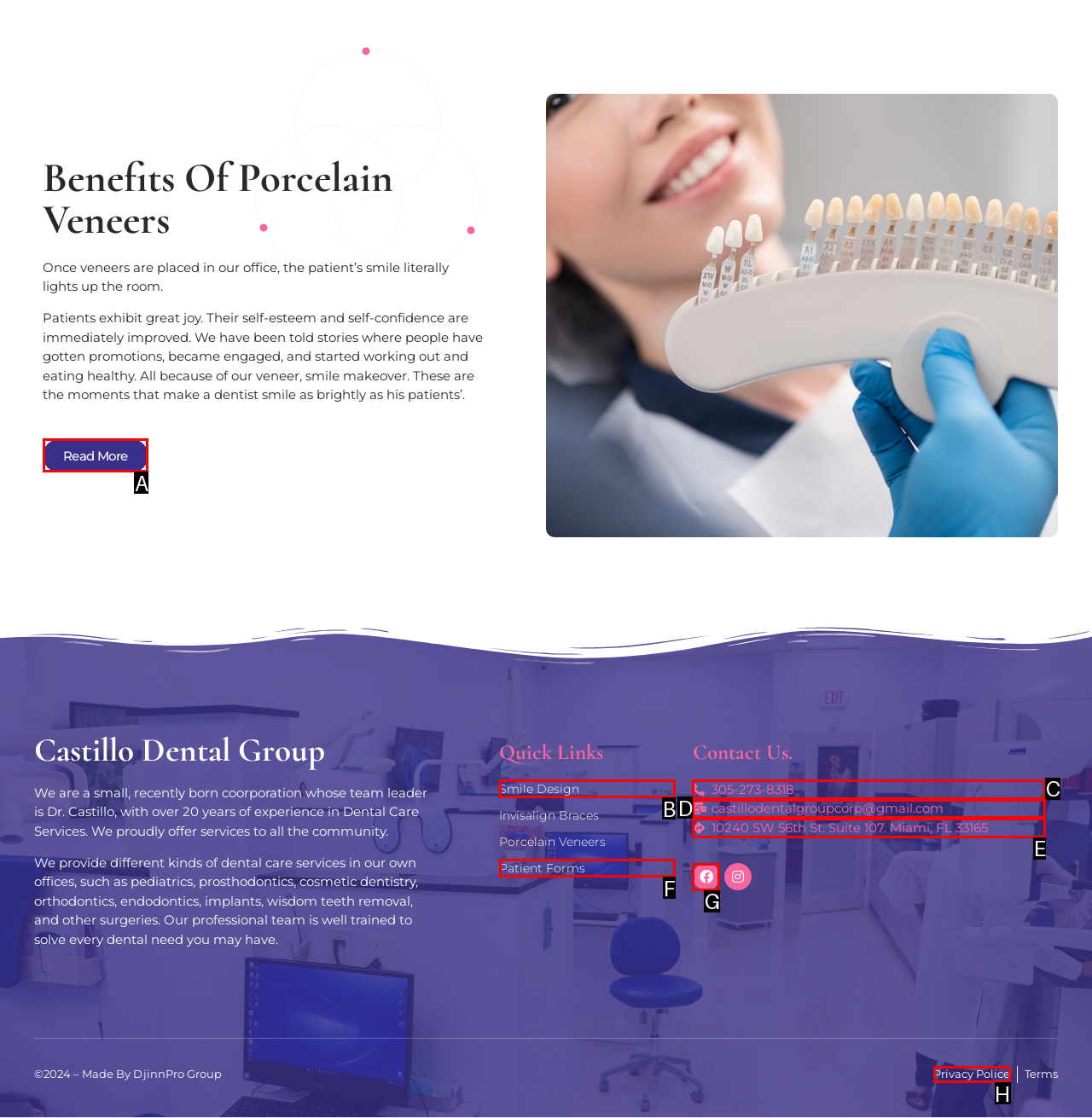Identify the HTML element that corresponds to the following description: Facebook Provide the letter of the best matching option.

G